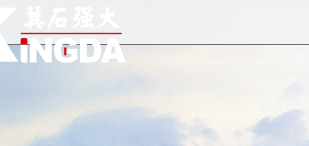What sector does the company operate in?
Provide a well-explained and detailed answer to the question.

The background of the logo suggests an airy and expansive feel, possibly alluding to the innovative and forward-thinking nature of the company within the mining and equipment sector, indicating the company's area of operation.